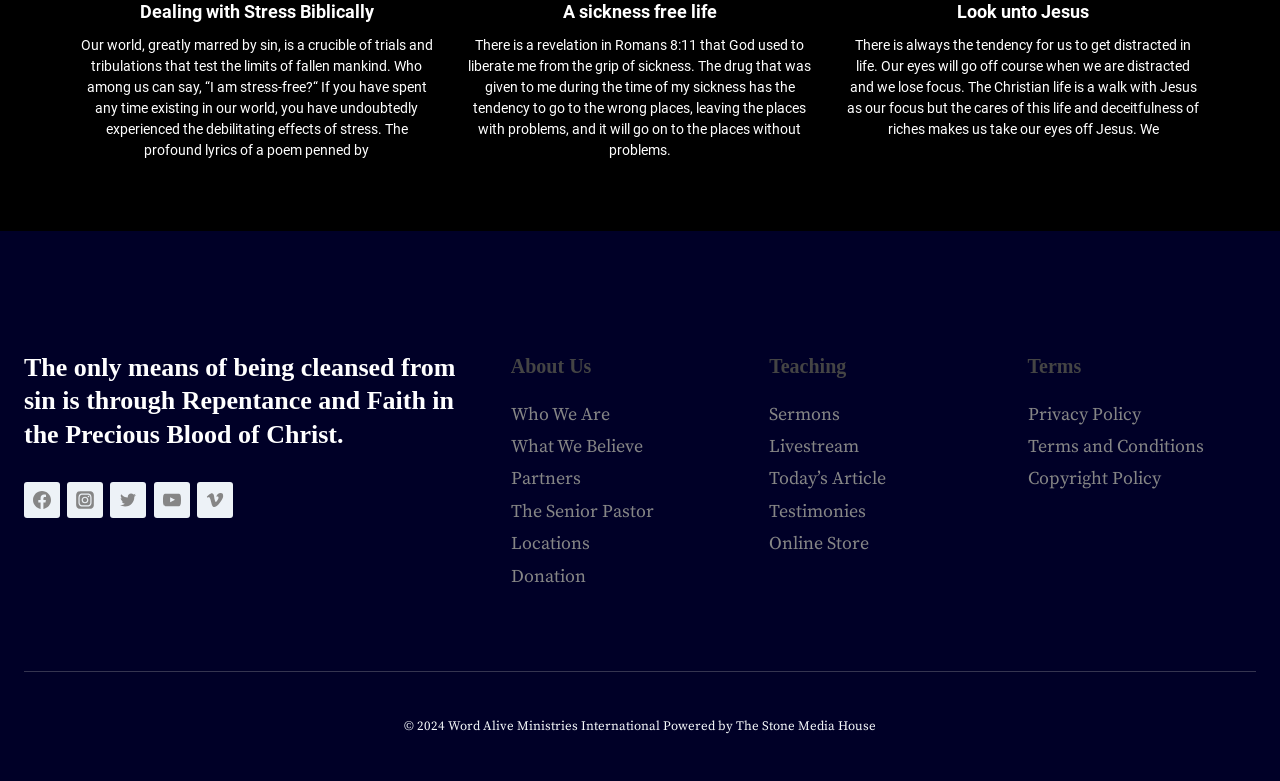Locate the bounding box coordinates of the item that should be clicked to fulfill the instruction: "Read 'Look unto Jesus'".

[0.748, 0.002, 0.851, 0.029]